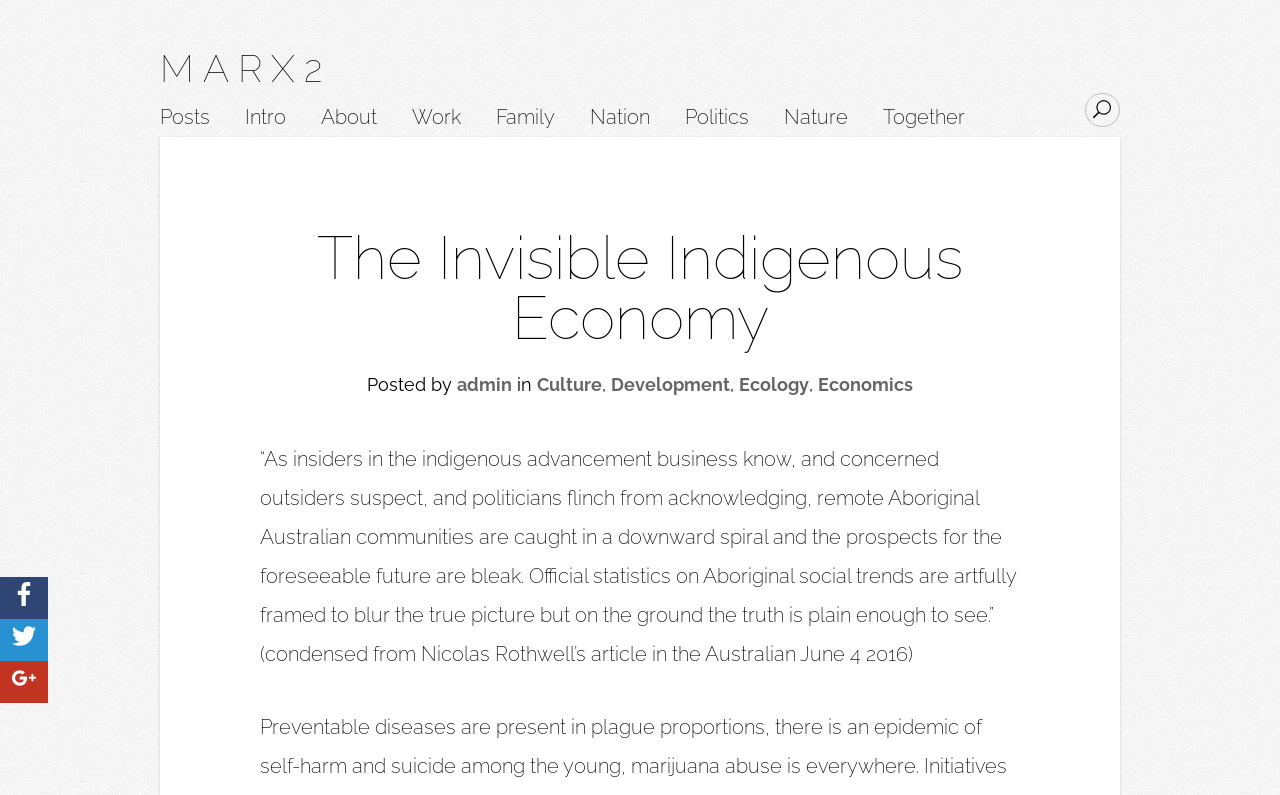Please answer the following question as detailed as possible based on the image: 
What is the topic of the article?

The topic of the article can be inferred from the heading 'The Invisible Indigenous Economy' and the quote from Nicolas Rothwell's article, which discusses the bleak prospects of remote Aboriginal Australian communities.